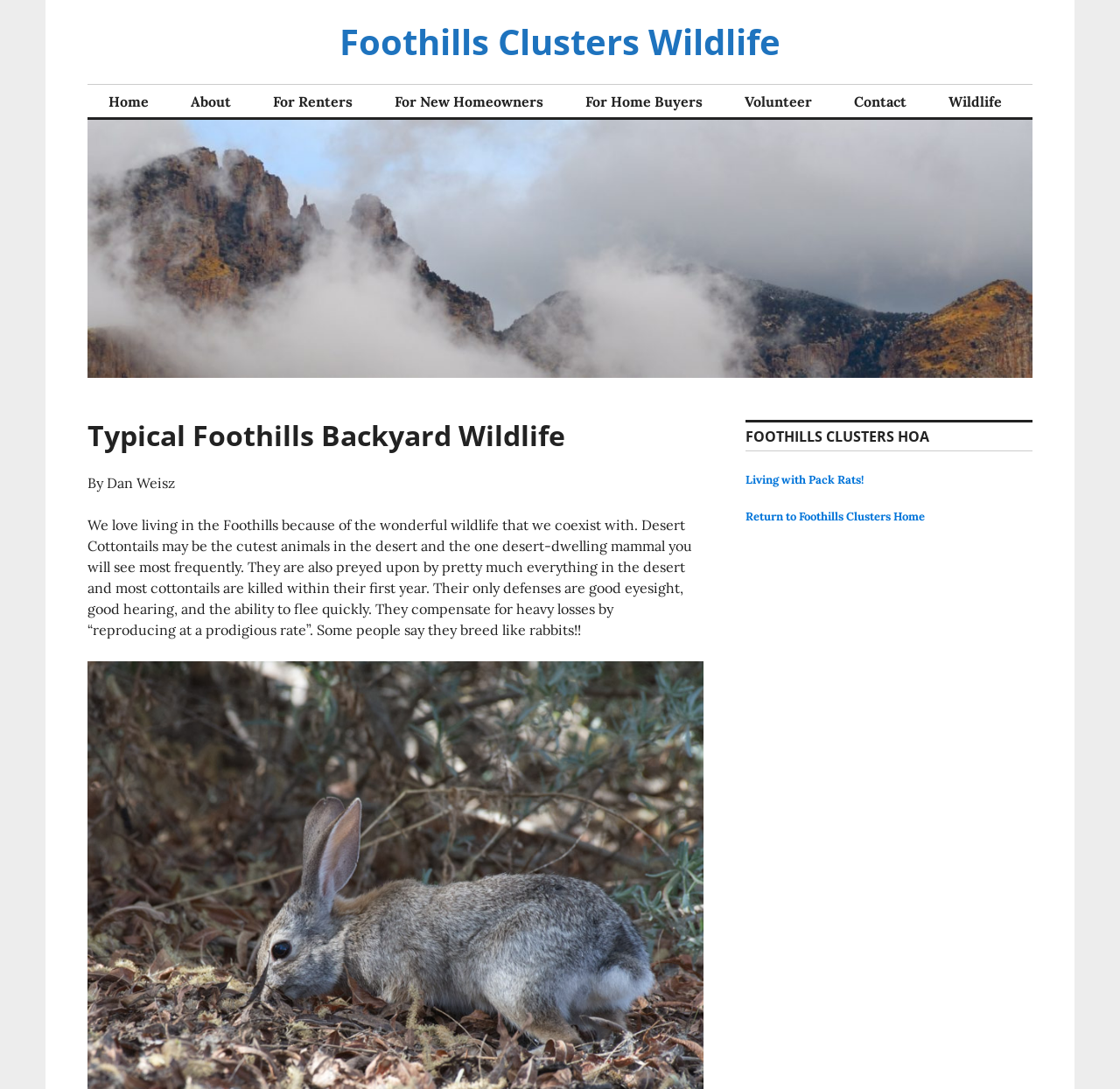Please give the bounding box coordinates of the area that should be clicked to fulfill the following instruction: "view wildlife information". The coordinates should be in the format of four float numbers from 0 to 1, i.e., [left, top, right, bottom].

[0.828, 0.079, 0.913, 0.108]